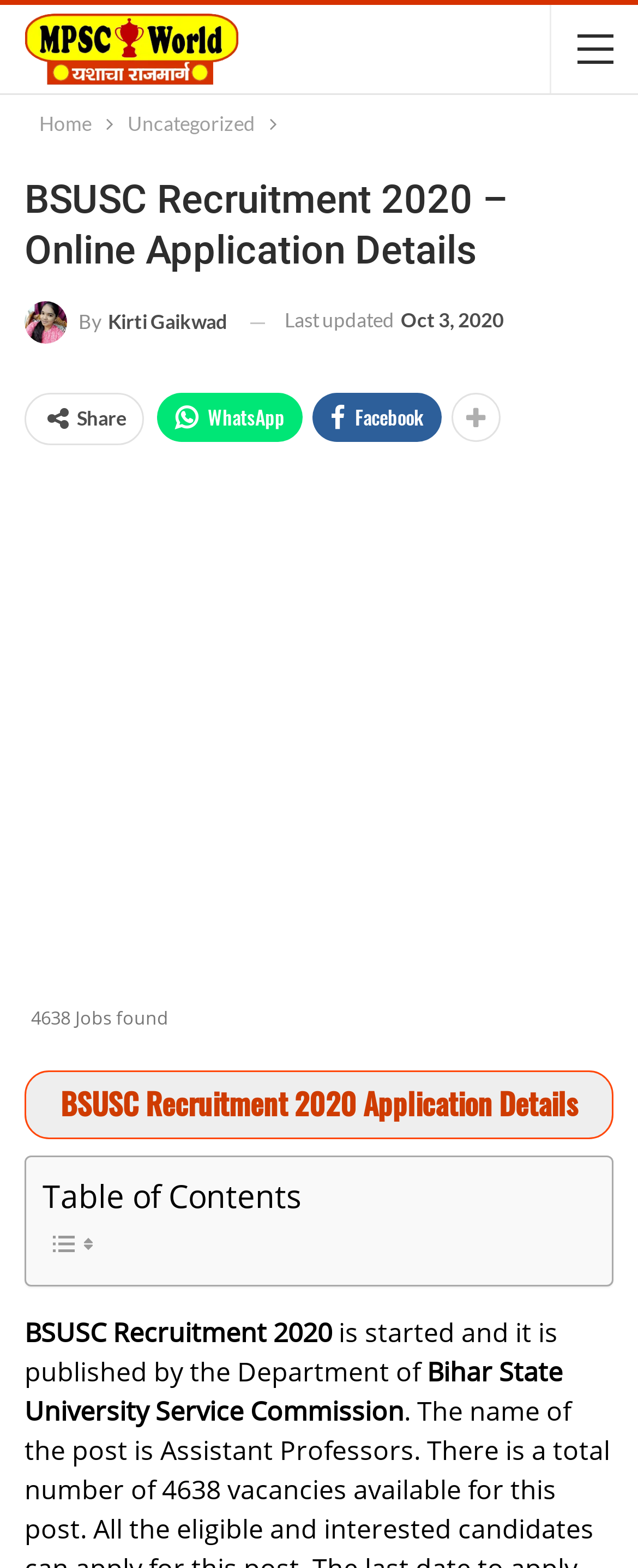Give a detailed account of the webpage, highlighting key information.

The webpage is about the Bihar State University Service Commission (BSUSC) recruitment for Assistant Professors with 4638 available posts. At the top-left corner, there is an image of "MPSC World". Below it, there is a navigation bar with breadcrumbs, containing links to "Home" and "Uncategorized". 

On the top-center of the page, there is a heading that reads "BSUSC Recruitment 2020 – Online Application Details". Below this heading, there is a link to the author "By Kirti Gaikwad" and a timestamp indicating that the post was last updated on October 3, 2020. 

To the right of the timestamp, there are social media sharing links for WhatsApp and Facebook. Below these links, there is a large advertisement iframe that spans the entire width of the page. 

Under the advertisement, there is a heading that reads "BSUSC Recruitment 2020 Application Details". Below this heading, there is a table of contents with two small images. The main content of the page starts with a paragraph that reads "BSUSC Recruitment 2020 is started and it is published by the Department of Bihar State University Service Commission".